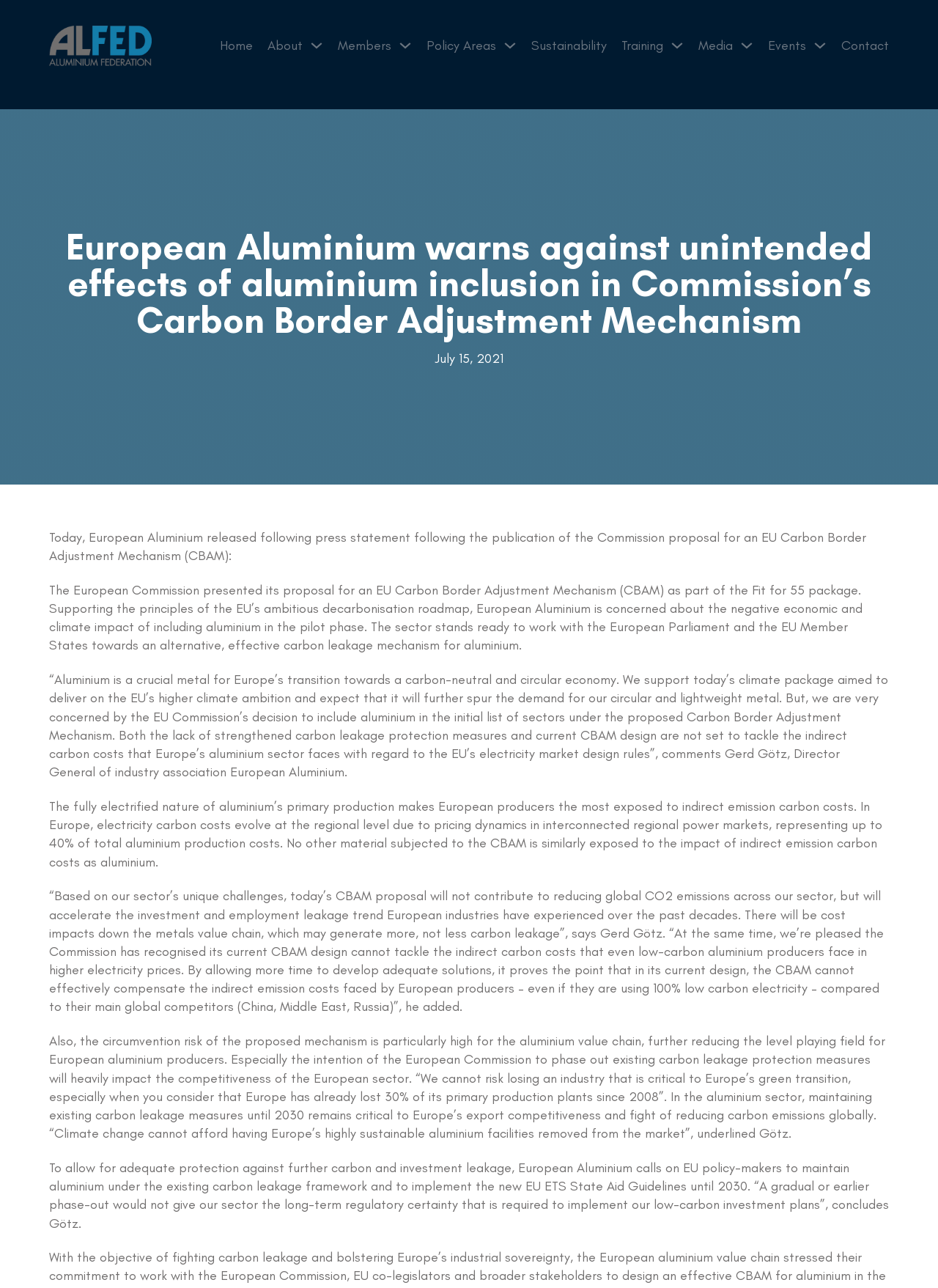Please provide the bounding box coordinates in the format (top-left x, top-left y, bottom-right x, bottom-right y). Remember, all values are floating point numbers between 0 and 1. What is the bounding box coordinate of the region described as: Events

[0.819, 0.028, 0.859, 0.044]